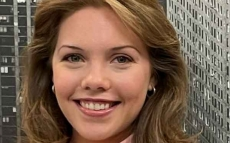Answer the following query concisely with a single word or phrase:
What is the date of the announcement?

January 22, 2024